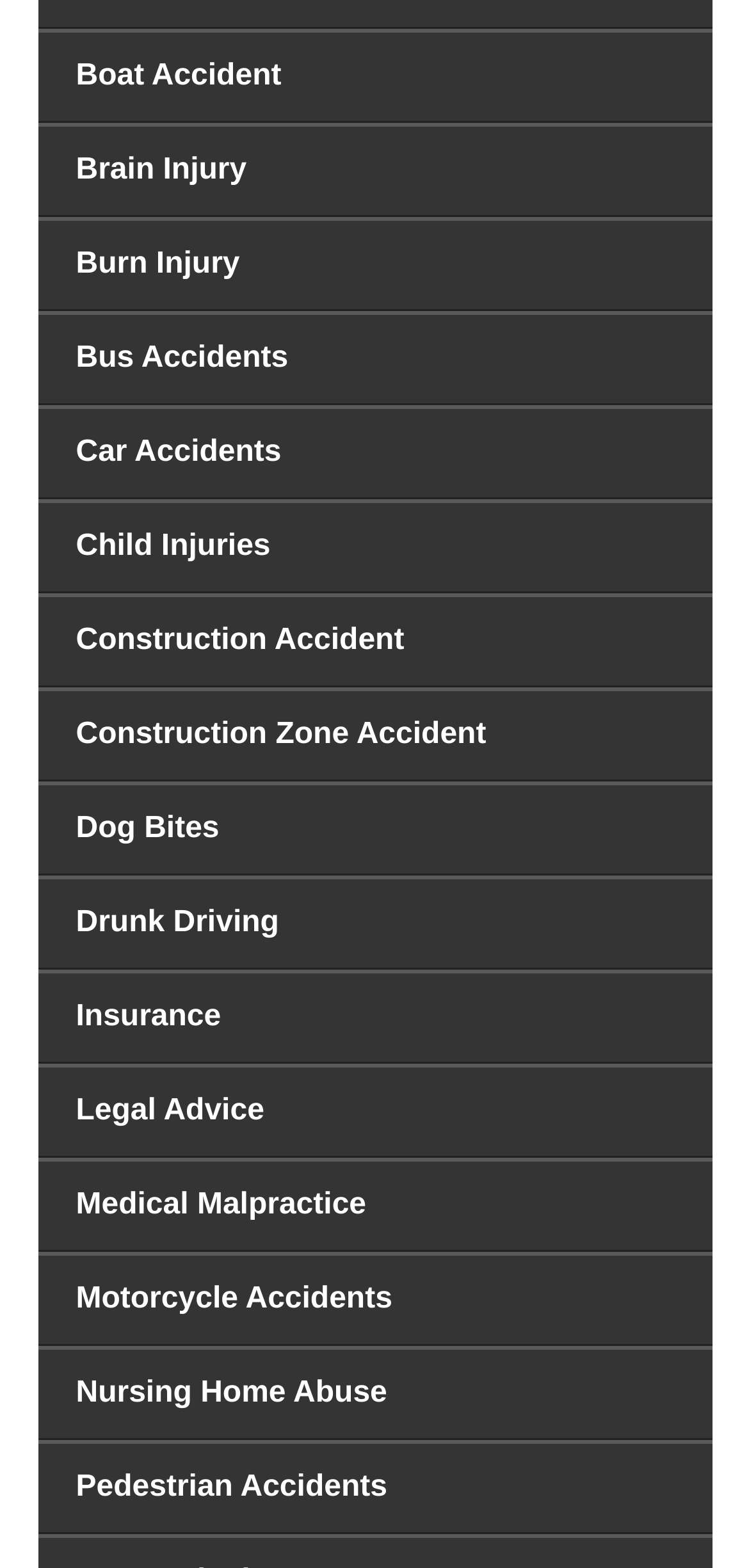Determine the bounding box coordinates of the section I need to click to execute the following instruction: "Click on Boat Accident". Provide the coordinates as four float numbers between 0 and 1, i.e., [left, top, right, bottom].

[0.05, 0.021, 0.95, 0.079]